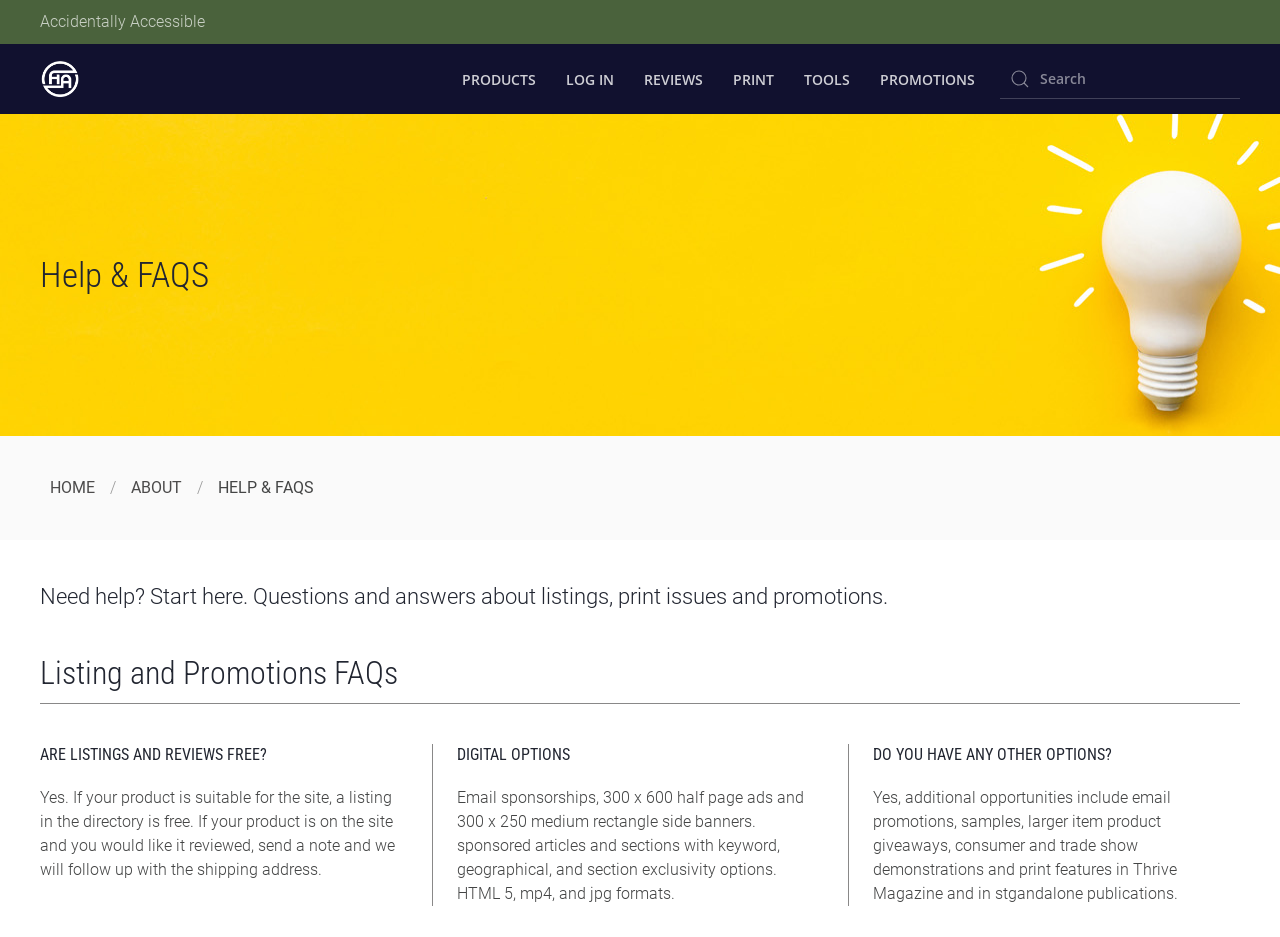How many main categories are listed in the top navigation? Look at the image and give a one-word or short phrase answer.

5